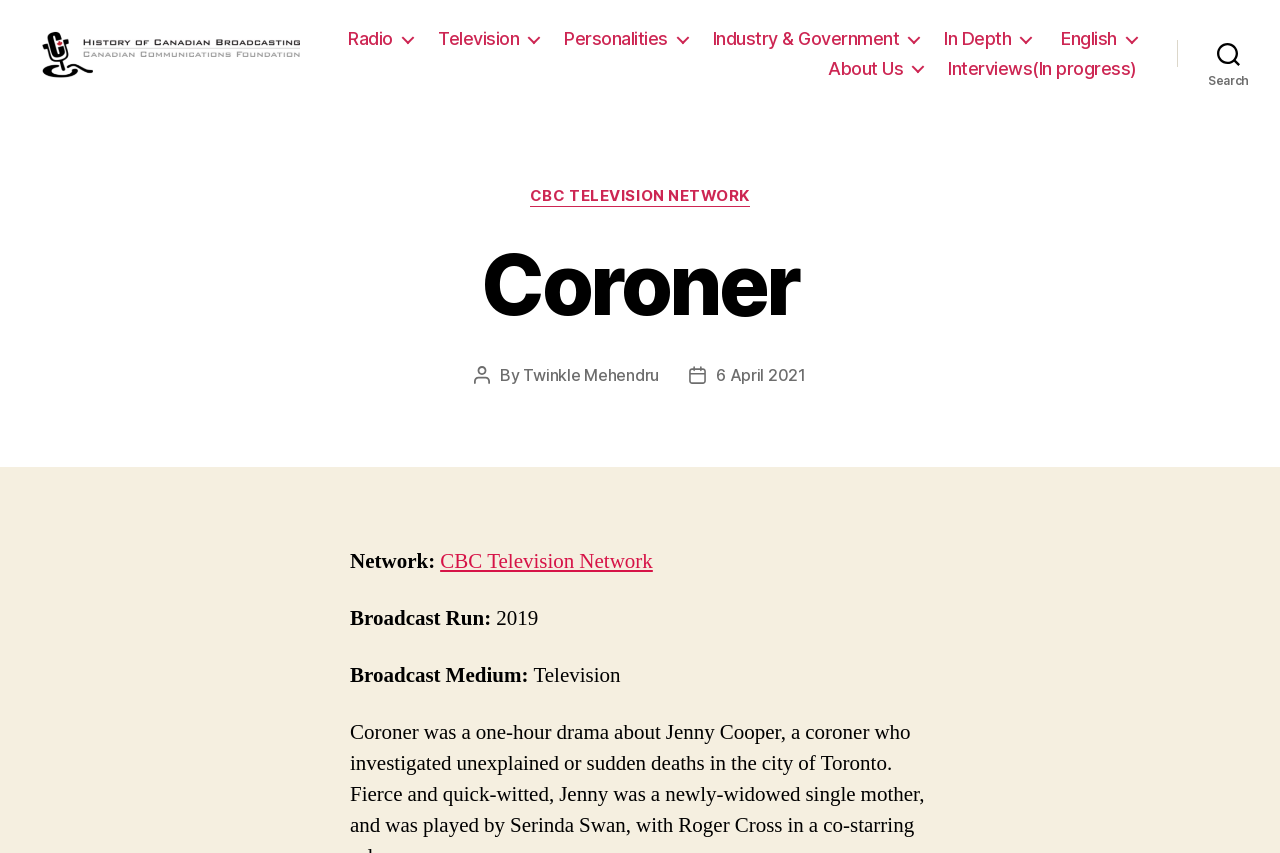Give a one-word or one-phrase response to the question:
What is the broadcast medium of Coroner?

Television